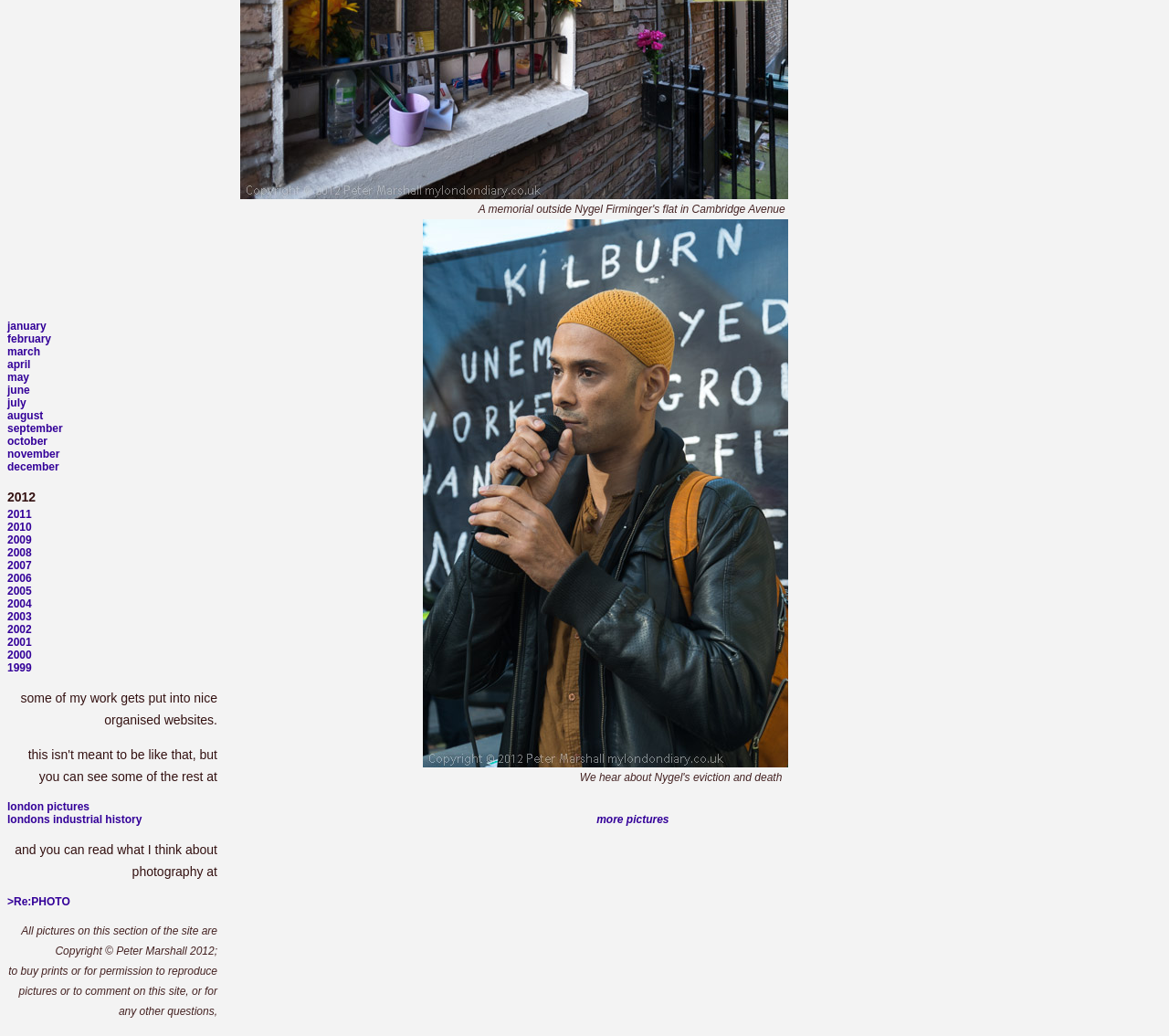Please provide a detailed answer to the question below based on the screenshot: 
What is the copyright year of the pictures?

The answer can be found in the StaticText element with the text 'All pictures on this section of the site are Copyright © Peter Marshall 2012;'. This text is located at the bottom of the webpage, indicating the copyright year of the pictures.